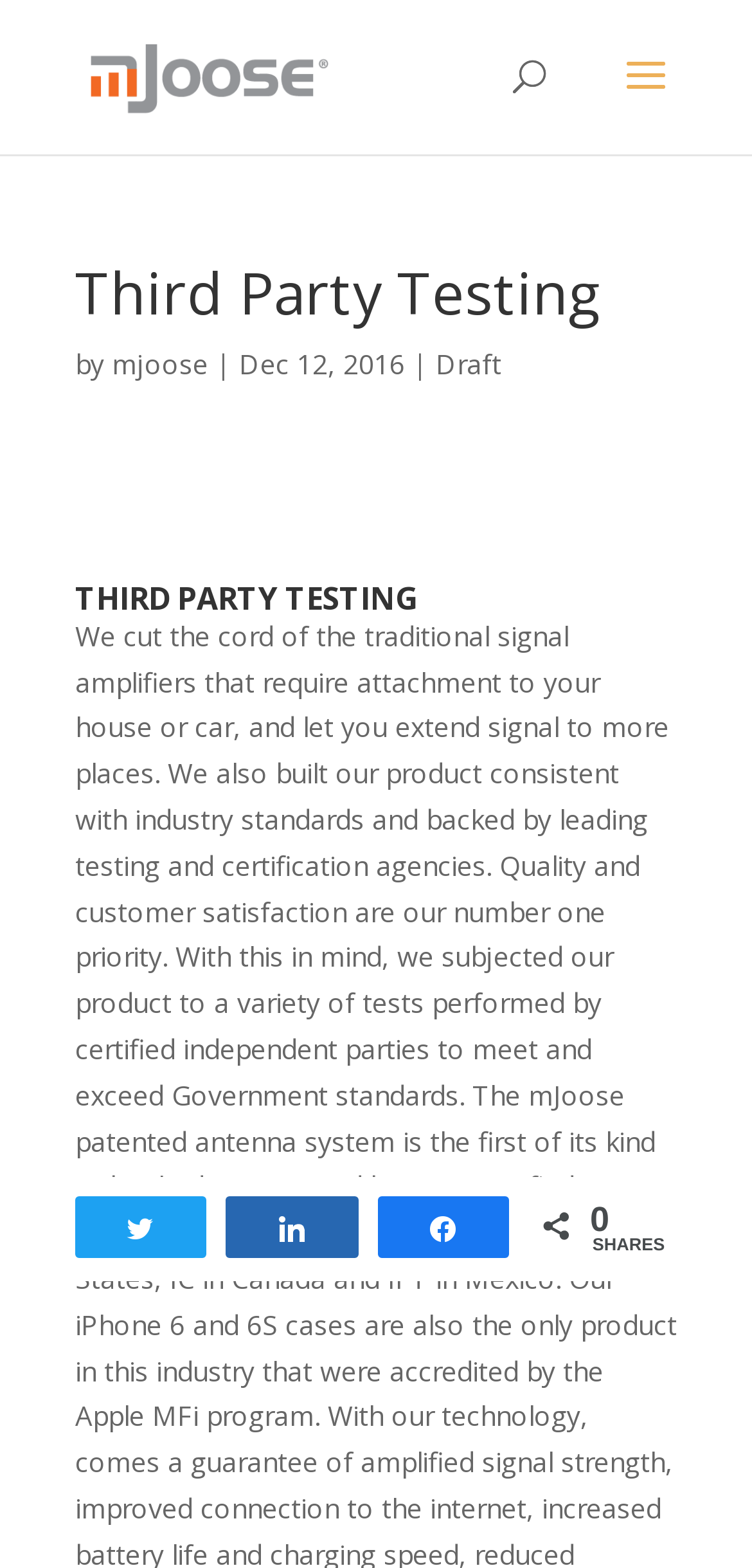What is the purpose of the search bar? Observe the screenshot and provide a one-word or short phrase answer.

To search